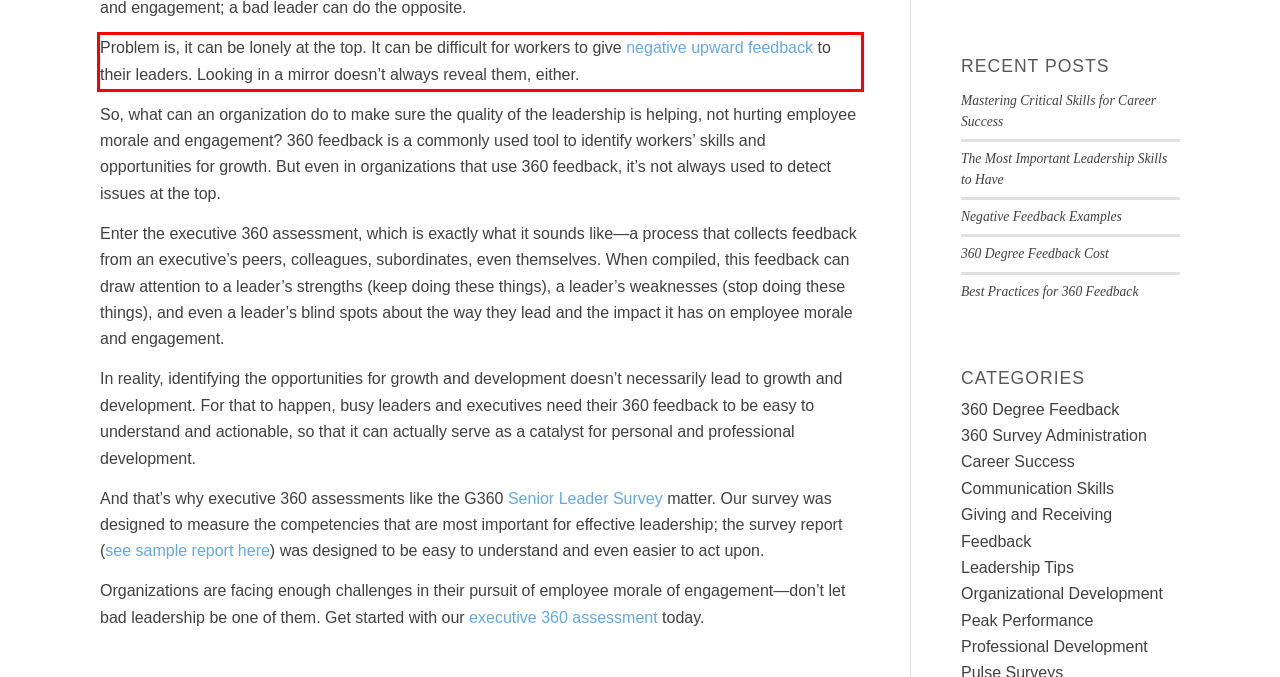Review the webpage screenshot provided, and perform OCR to extract the text from the red bounding box.

Problem is, it can be lonely at the top. It can be difficult for workers to give negative upward feedback to their leaders. Looking in a mirror doesn’t always reveal them, either.